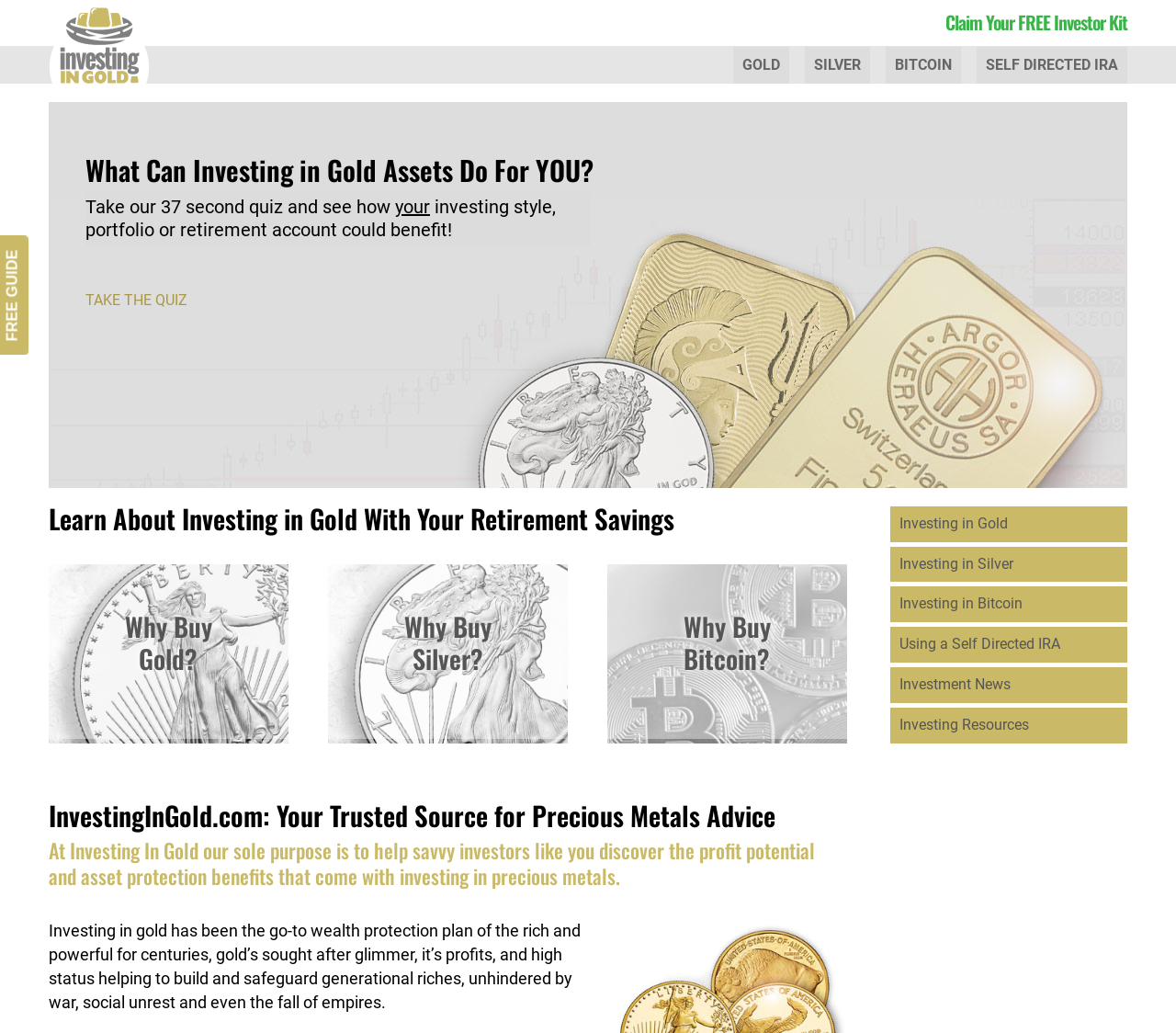Can you pinpoint the bounding box coordinates for the clickable element required for this instruction: "Claim your free investor kit"? The coordinates should be four float numbers between 0 and 1, i.e., [left, top, right, bottom].

[0.804, 0.008, 0.959, 0.035]